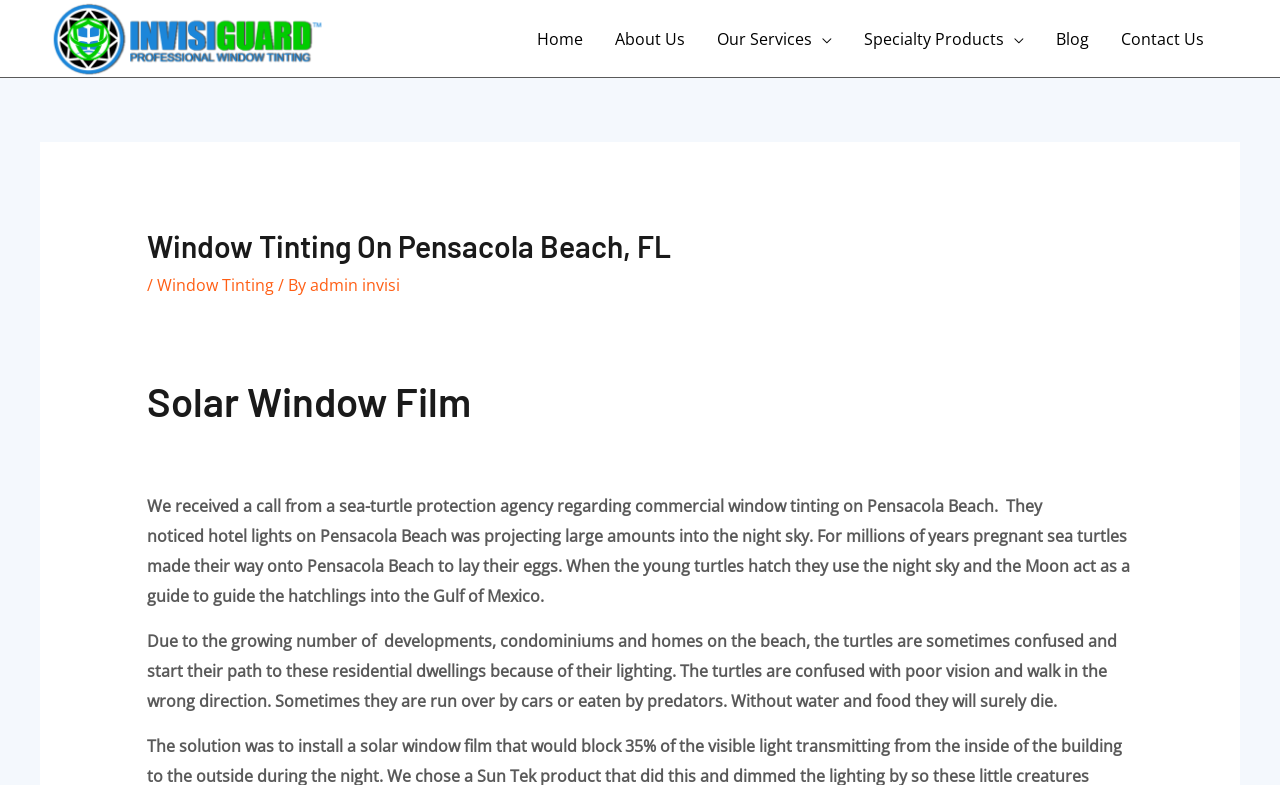Please identify the bounding box coordinates of the clickable area that will fulfill the following instruction: "contact us". The coordinates should be in the format of four float numbers between 0 and 1, i.e., [left, top, right, bottom].

[0.863, 0.011, 0.953, 0.088]